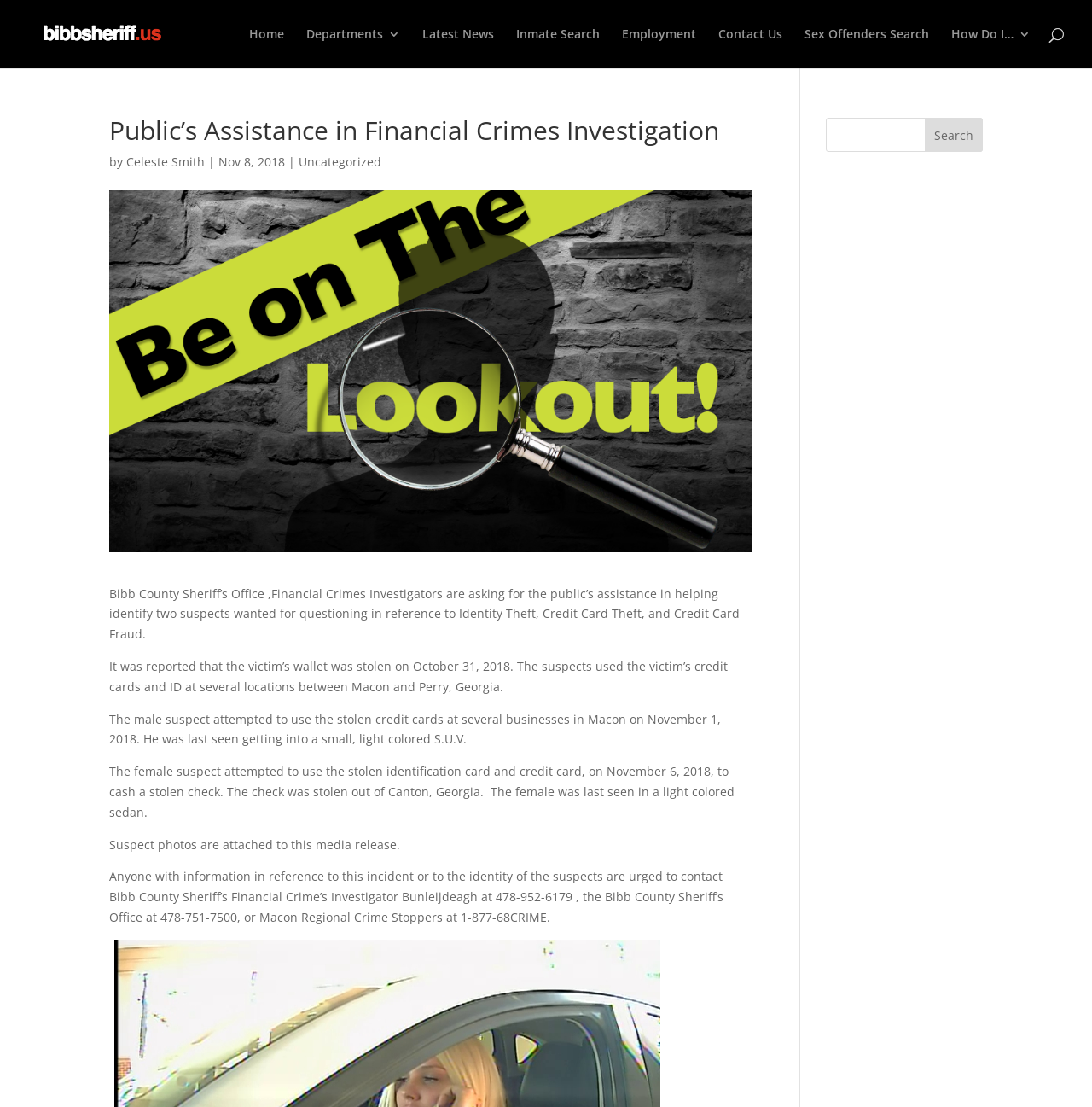What is the contact number of Bibb County Sheriff’s Financial Crime’s Investigator?
Refer to the image and provide a one-word or short phrase answer.

478-952-6179